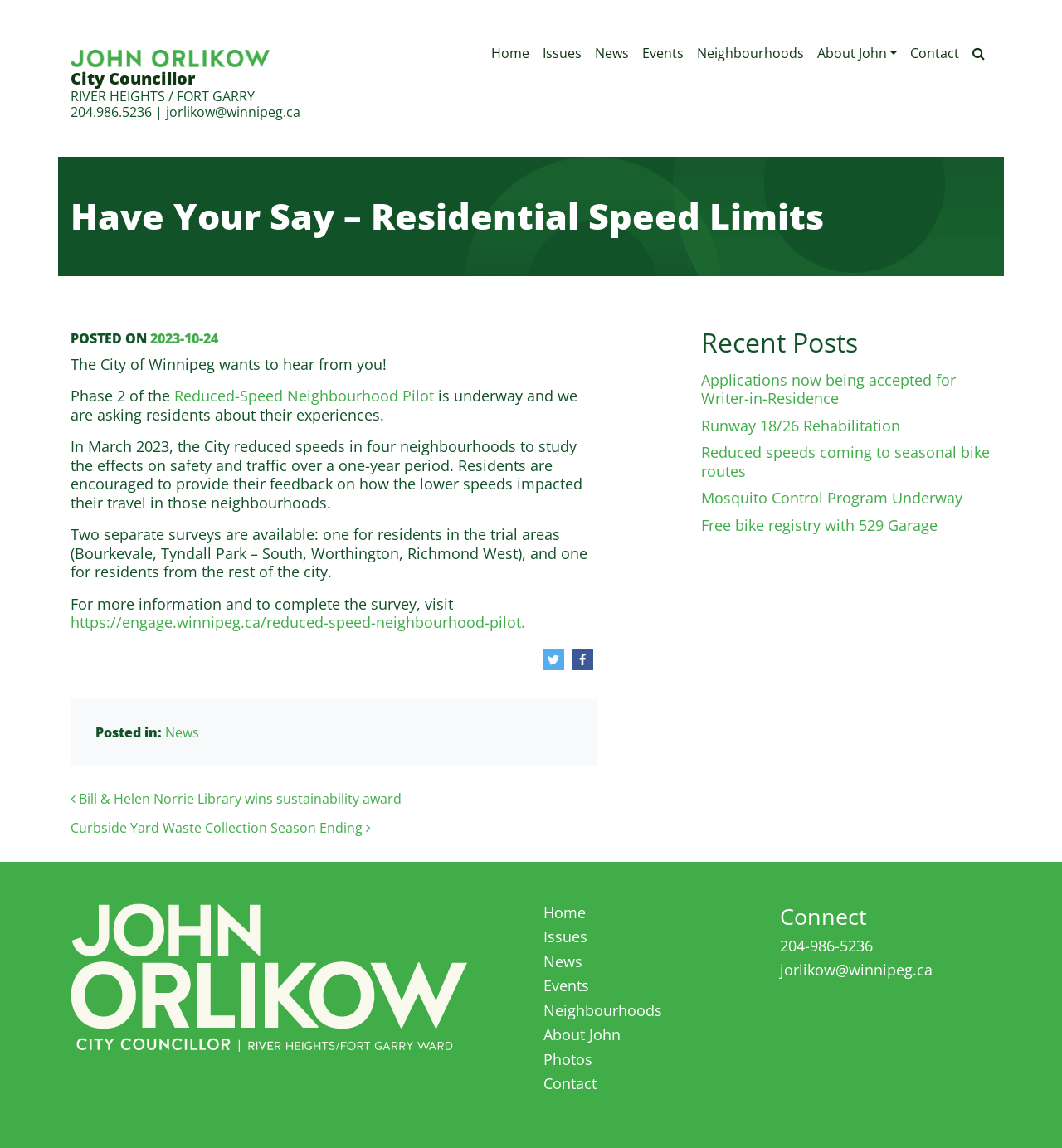Explain in detail what is displayed on the webpage.

The webpage is about City Councillor John Orlikow's website, specifically a page about residential speed limits. At the top, there is a header section with a link to "John Orlikow" and an image of him, along with his title "City Councillor" and the area he represents, "RIVER HEIGHTS / FORT GARRY". Below this, there is a navigation menu with links to "Home", "Issues", "News", "Events", "Neighbourhoods", "About John", and "Contact".

The main content of the page is an article about the City of Winnipeg's initiative to reduce speed limits in four neighbourhoods. The article is headed by a title "Have Your Say – Residential Speed Limits" and has a posted date of "2023-10-24". The text explains that the city wants to hear from residents about their experiences with the reduced speed limits and provides information about the initiative, including a link to a survey.

On the right side of the page, there is a complementary section with a heading "Recent Posts" and links to several news articles. Below this, there is a section with links to "Home", "Issues", "News", "Events", "Neighbourhoods", "About John", and "Contact", which appears to be a duplicate of the navigation menu at the top.

At the bottom of the page, there is a footer section with a link to "Post navigation" and two links to news articles. There is also an image of John Orlikow and a section with links to "Connect" with him, including his phone number and email address.